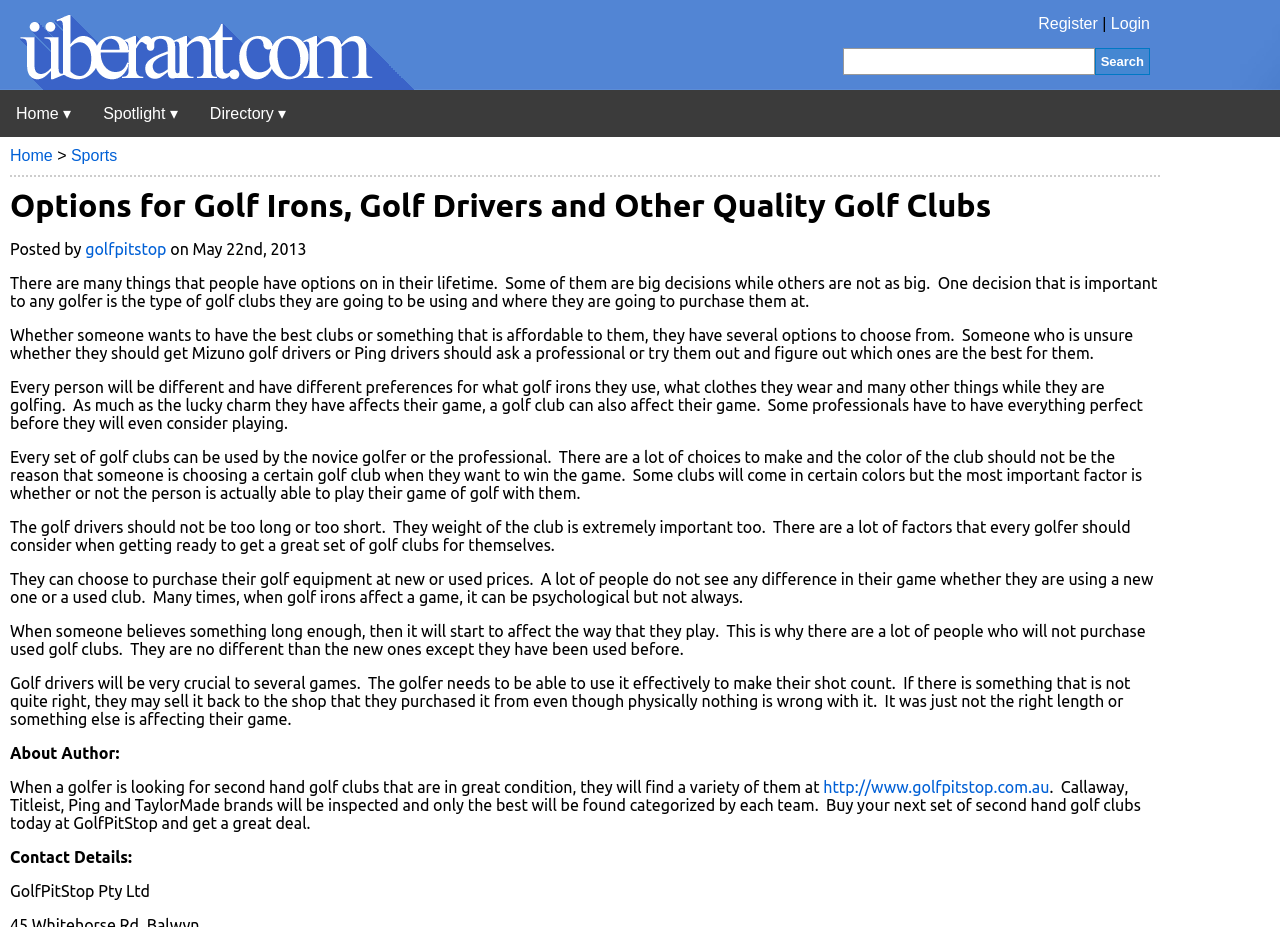Determine the main text heading of the webpage and provide its content.

Options for Golf Irons, Golf Drivers and Other Quality Golf Clubs